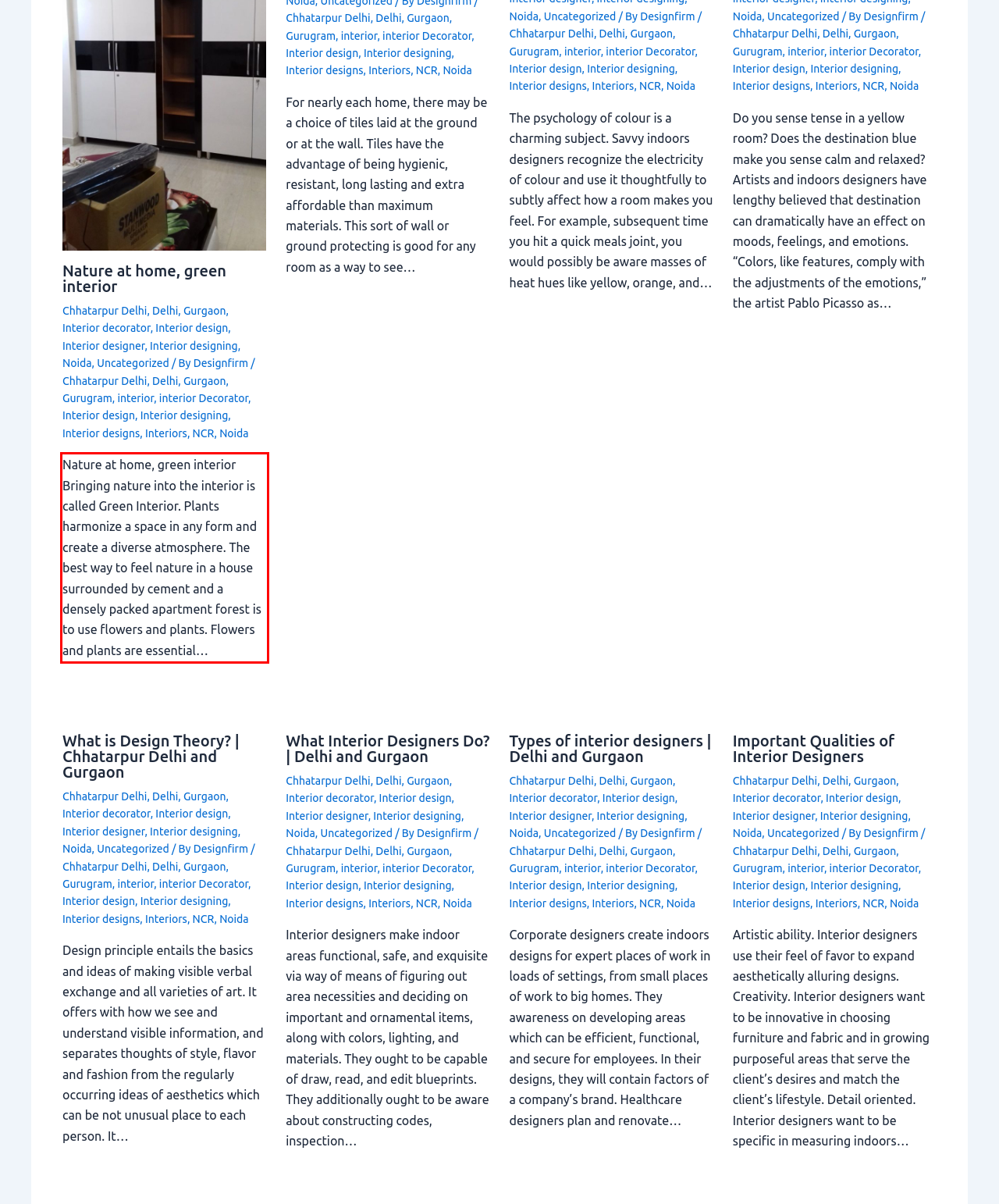You are provided with a webpage screenshot that includes a red rectangle bounding box. Extract the text content from within the bounding box using OCR.

Nature at home, green interior Bringing nature into the interior is called Green Interior. Plants harmonize a space in any form and create a diverse atmosphere. The best way to feel nature in a house surrounded by cement and a densely packed apartment forest is to use flowers and plants. Flowers and plants are essential…